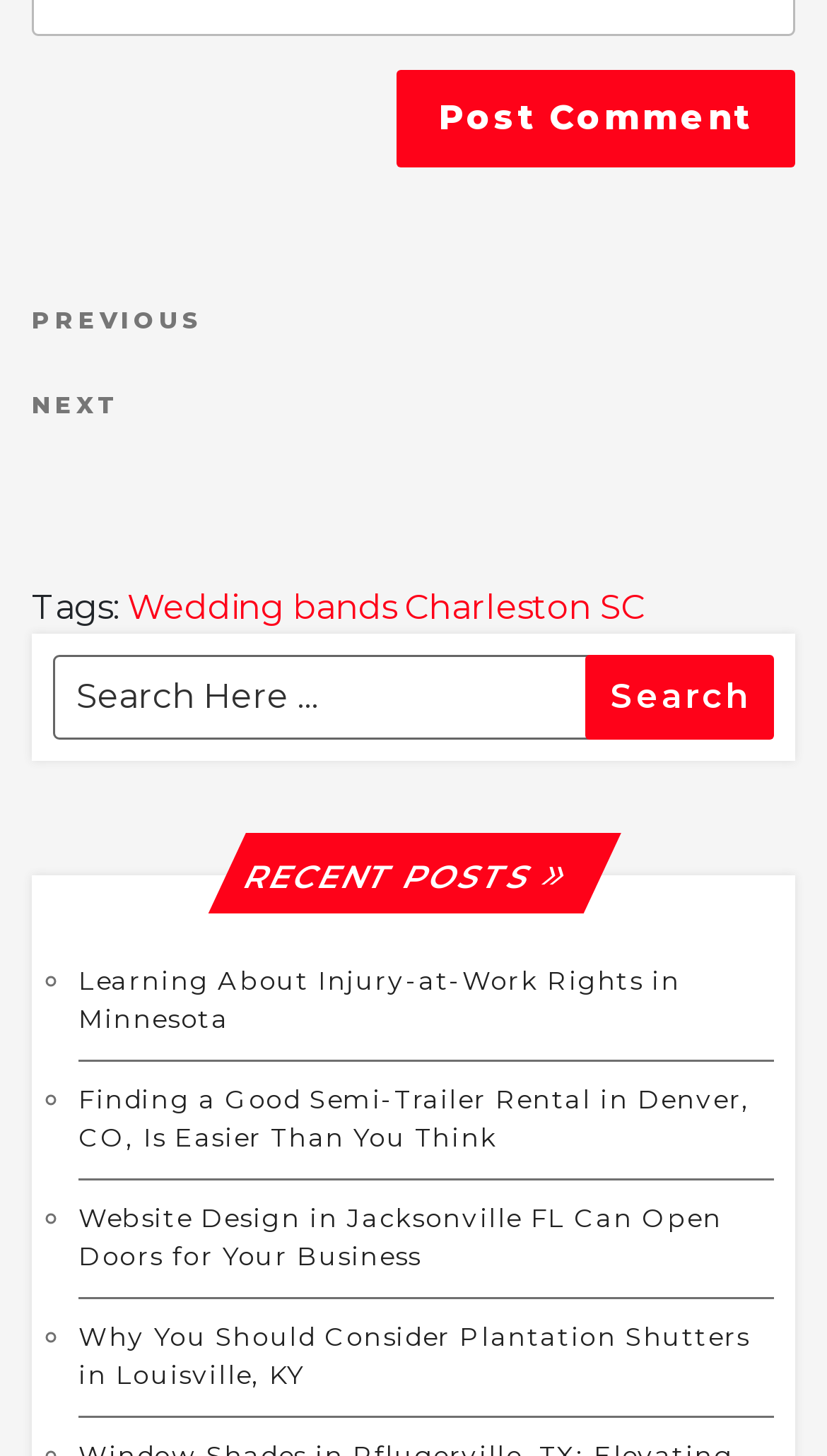Determine the bounding box of the UI element mentioned here: "ACCEPT". The coordinates must be in the format [left, top, right, bottom] with values ranging from 0 to 1.

None